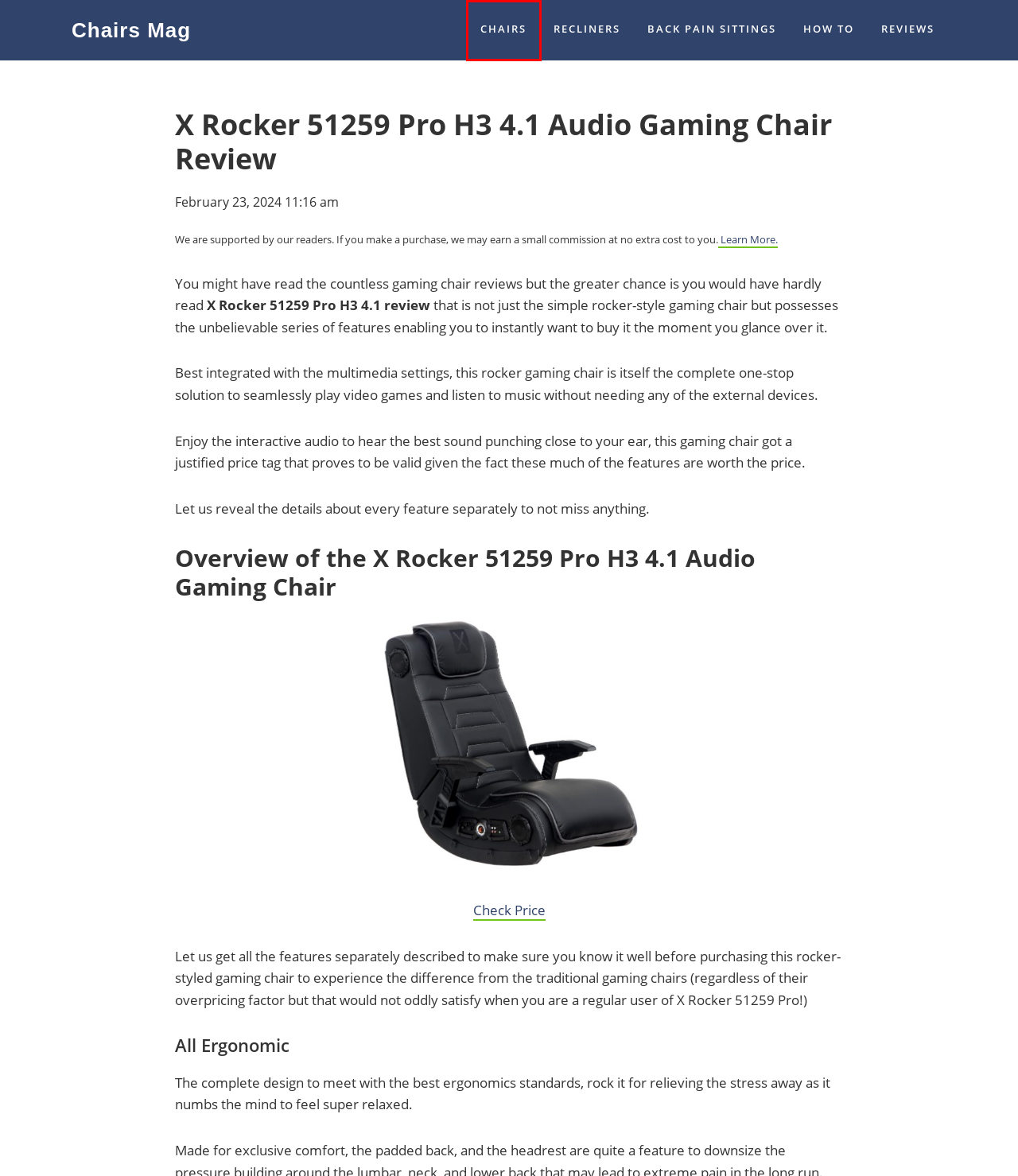You are presented with a screenshot of a webpage with a red bounding box. Select the webpage description that most closely matches the new webpage after clicking the element inside the red bounding box. The options are:
A. How To Archives - Chairs Mag
B. Affiliate Disclosure
C. Recliners Archives - Chairs Mag
D. Amazon.com
E. Chairs Archives - Chairs Mag
F. Chairs Mag - The Chairs Magazine
G. Reviews Archives - Chairs Mag
H. Back Pain Sittings Archives - Chairs Mag

E